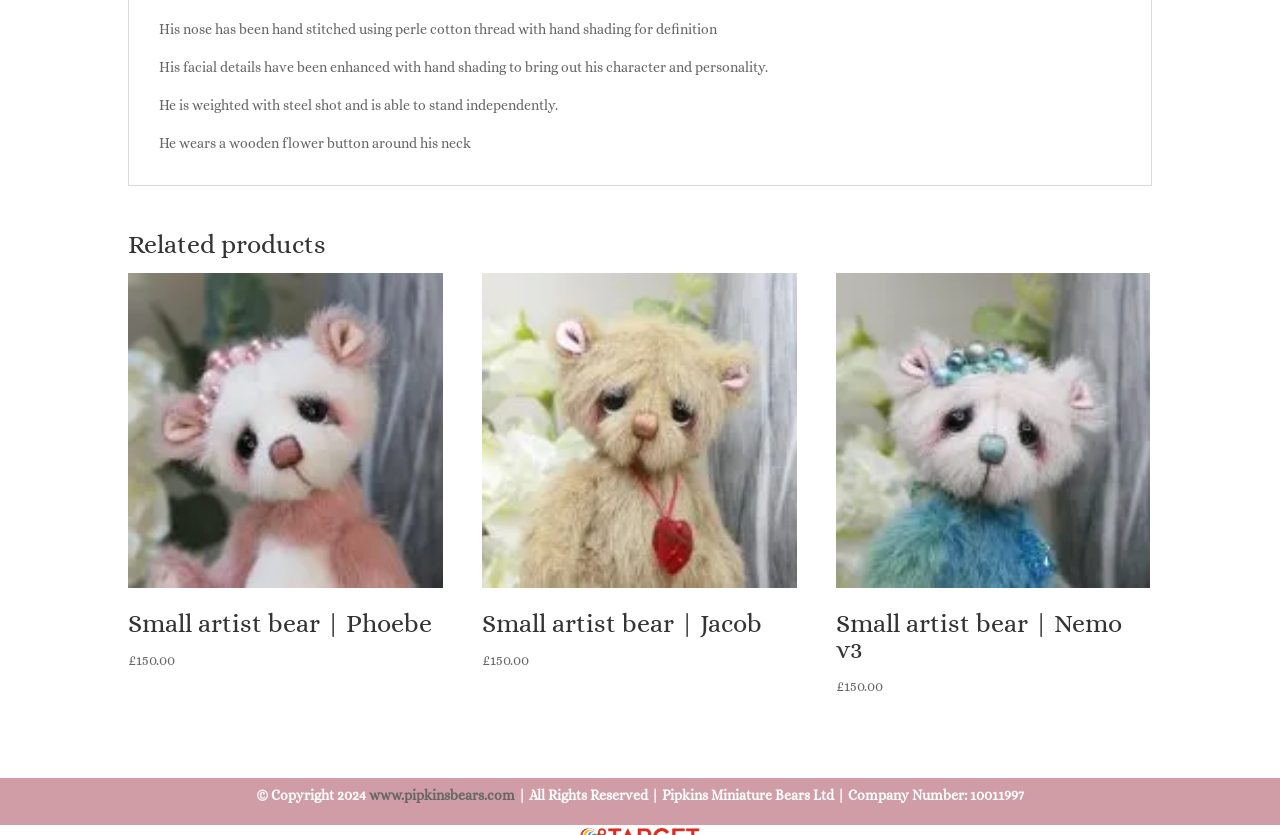Answer the question below in one word or phrase:
How many related products are shown?

3